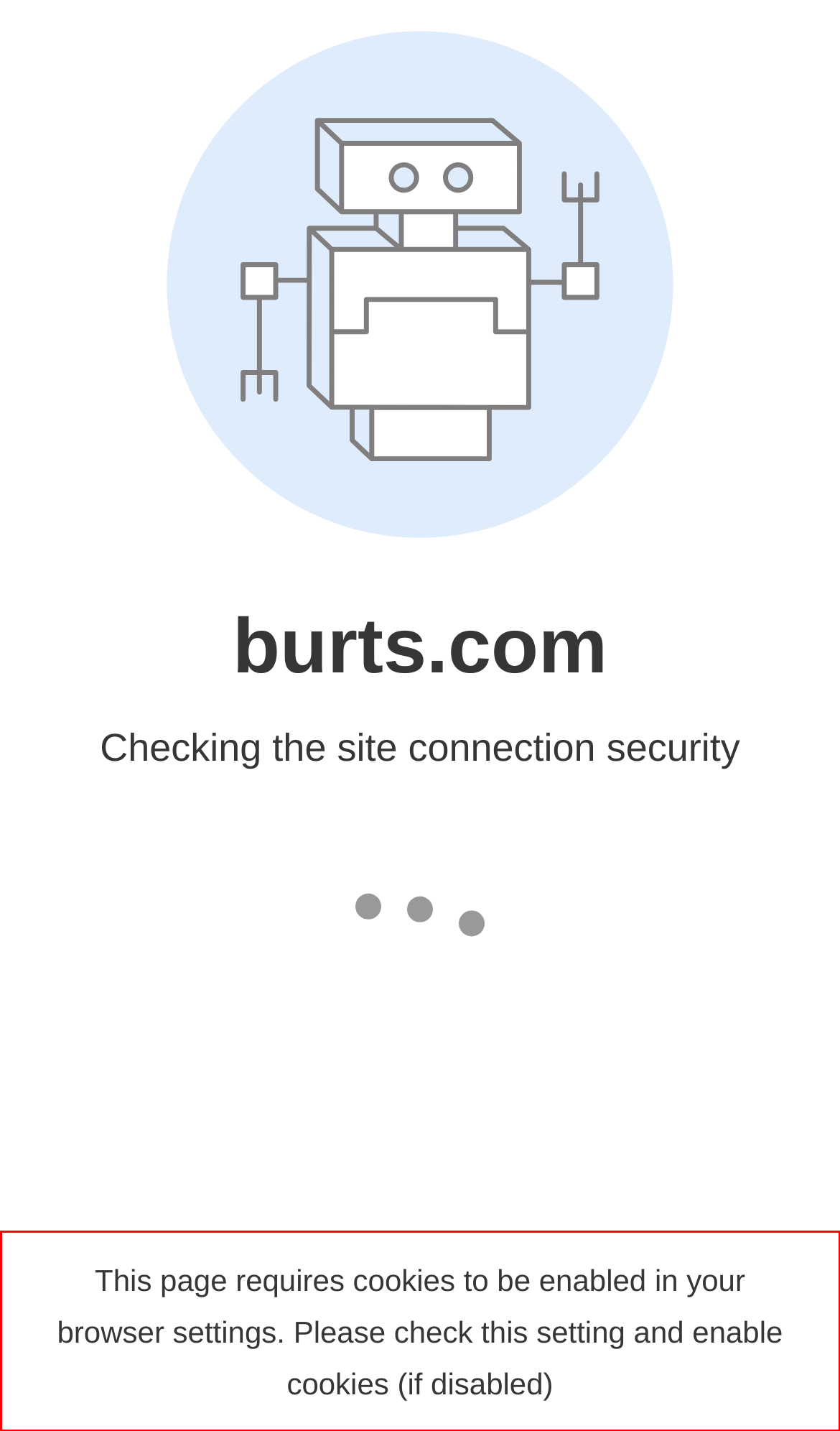You are given a webpage screenshot with a red bounding box around a UI element. Extract and generate the text inside this red bounding box.

This page requires cookies to be enabled in your browser settings. Please check this setting and enable cookies (if disabled)